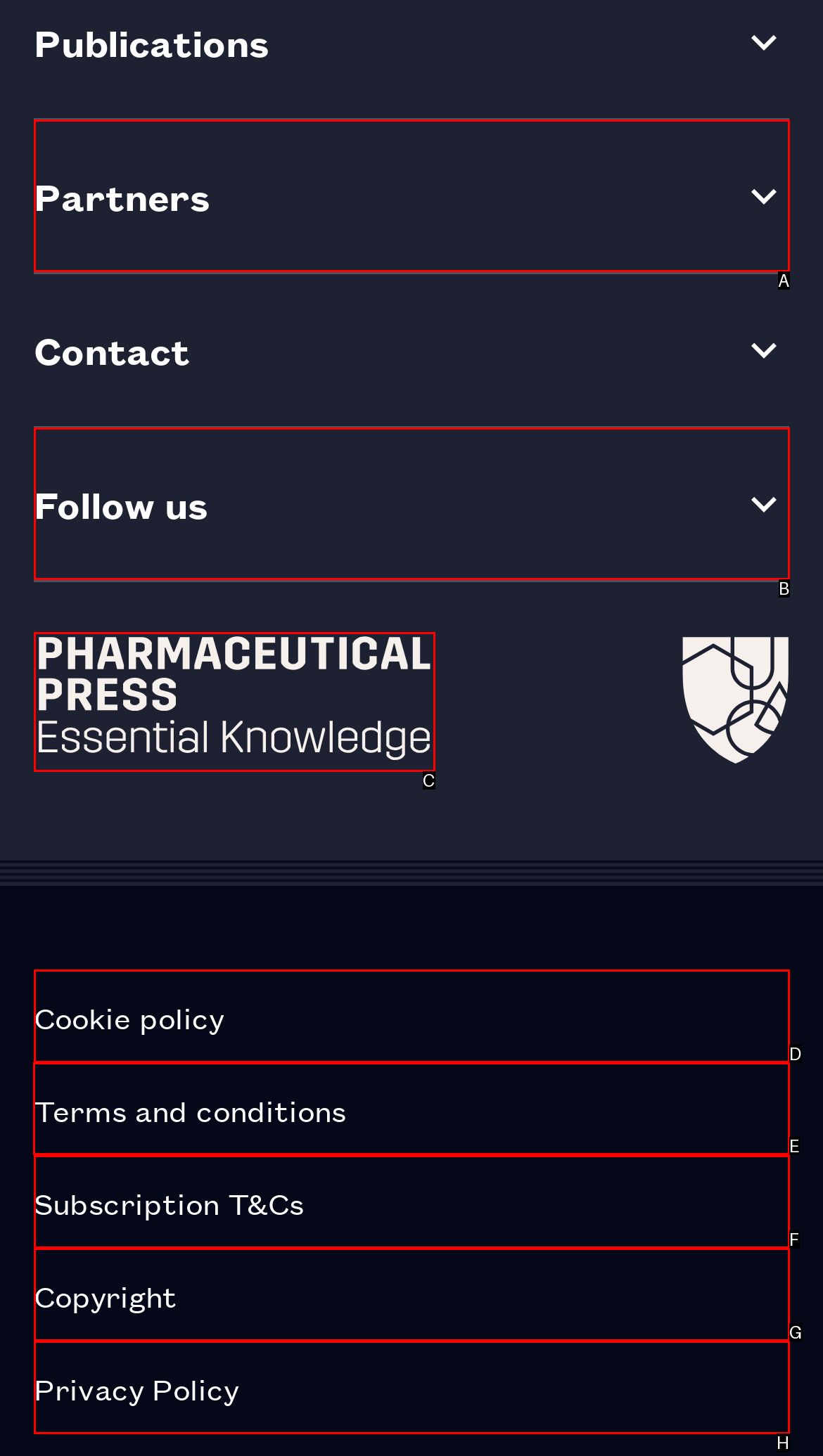To achieve the task: Read Terms and conditions, which HTML element do you need to click?
Respond with the letter of the correct option from the given choices.

E